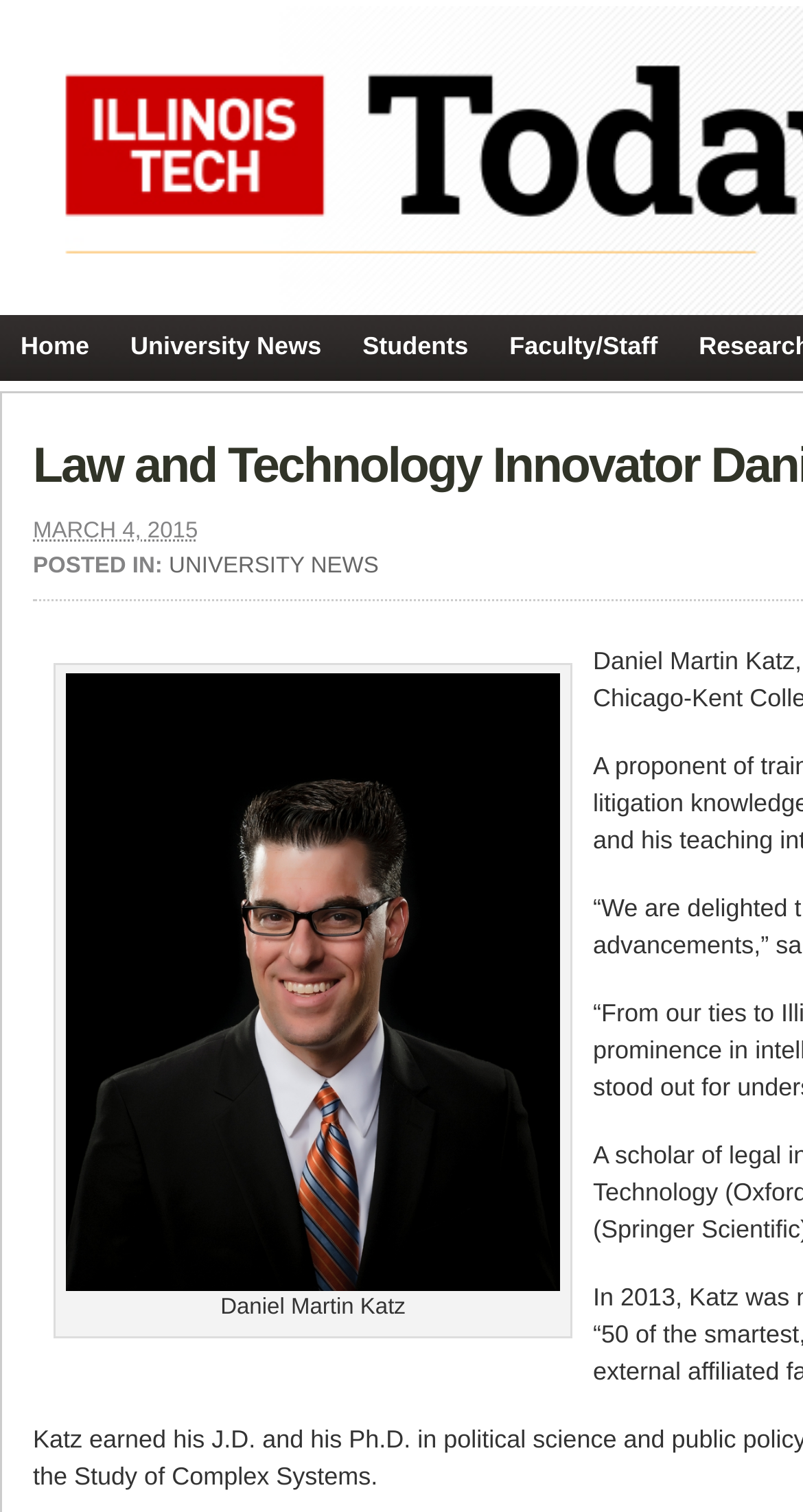Create an elaborate caption for the webpage.

The webpage is about Law and Technology Innovator Daniel Martin Katz joining the IIT Chicago-Kent Faculty. At the top, there are four links: "Home", "University News", "Students", and "Faculty/Staff", aligned horizontally from left to right. 

Below these links, there is a date "MARCH 4, 2015" on the left side, followed by a label "POSTED IN:" and a link "UNIVERSITY NEWS" on the same line. 

The main content of the webpage is about Daniel Martin Katz, with a link to his name on the left side of the page, near the bottom. Above this link, there is an image of Daniel Martin Katz, which takes up a significant portion of the page.